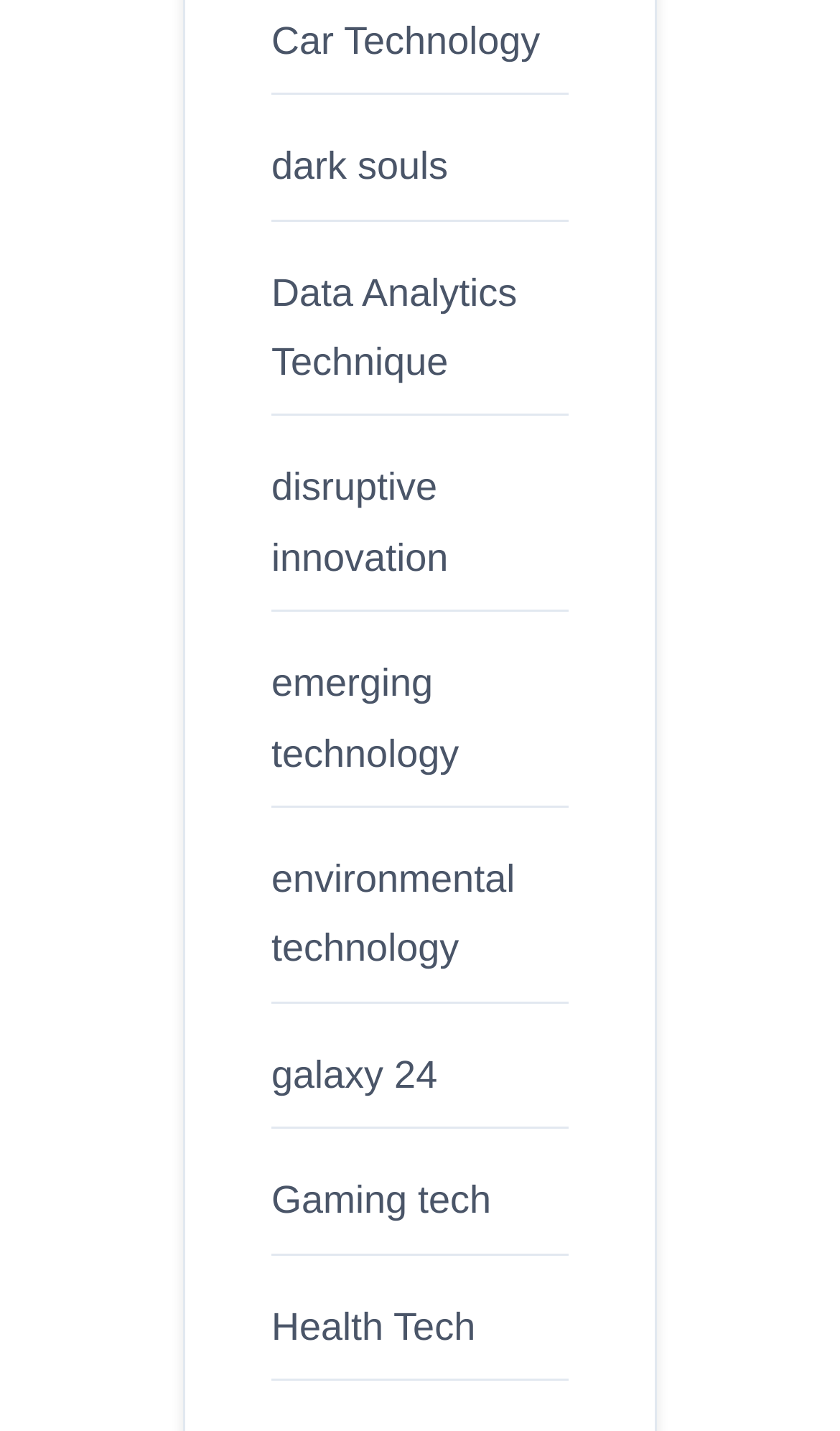Determine the bounding box coordinates of the element that should be clicked to execute the following command: "Click on Car Technology".

[0.323, 0.013, 0.643, 0.043]